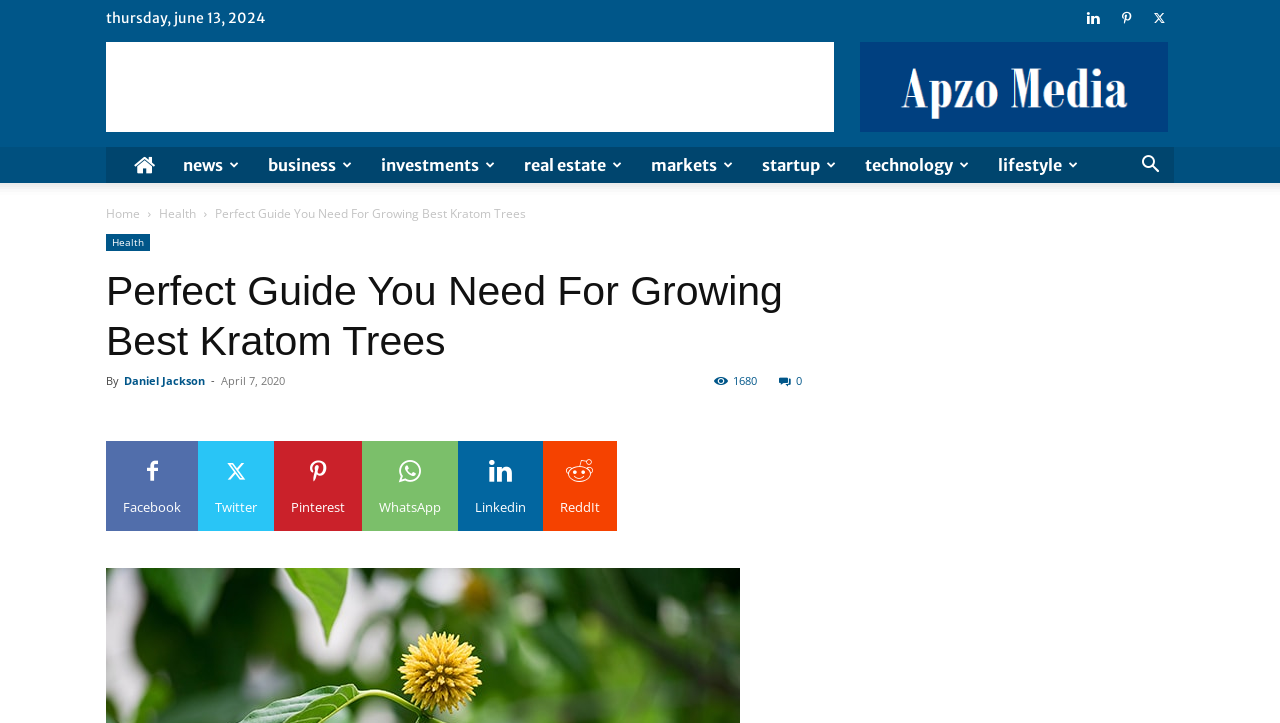Using the provided element description "Daniel Jackson", determine the bounding box coordinates of the UI element.

[0.097, 0.516, 0.16, 0.537]